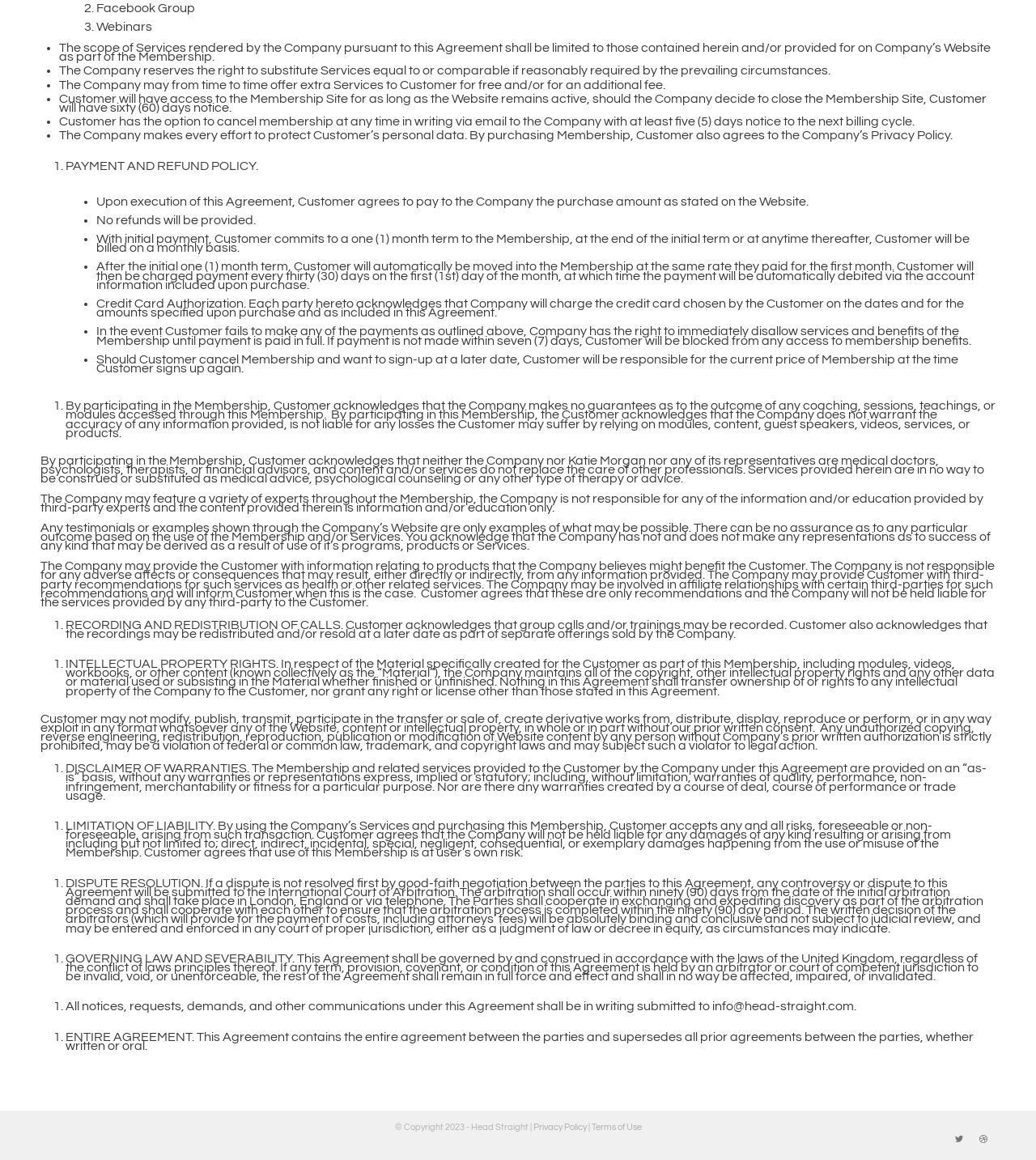Bounding box coordinates are specified in the format (top-left x, top-left y, bottom-right x, bottom-right y). All values are floating point numbers bounded between 0 and 1. Please provide the bounding box coordinate of the region this sentence describes: Twitter

[0.914, 0.972, 0.938, 0.993]